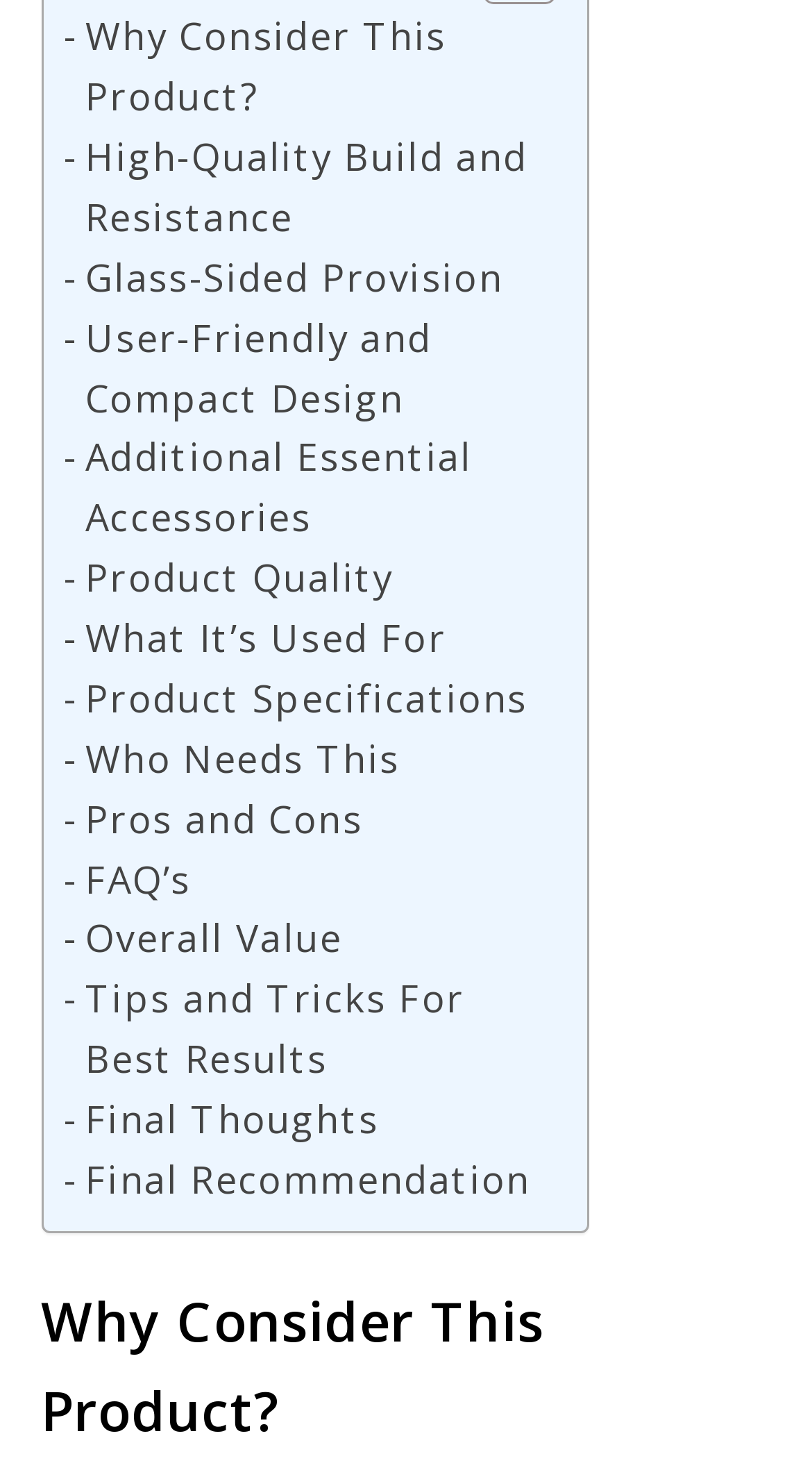What is the topic of the webpage?
Answer the question with a single word or phrase, referring to the image.

Product review